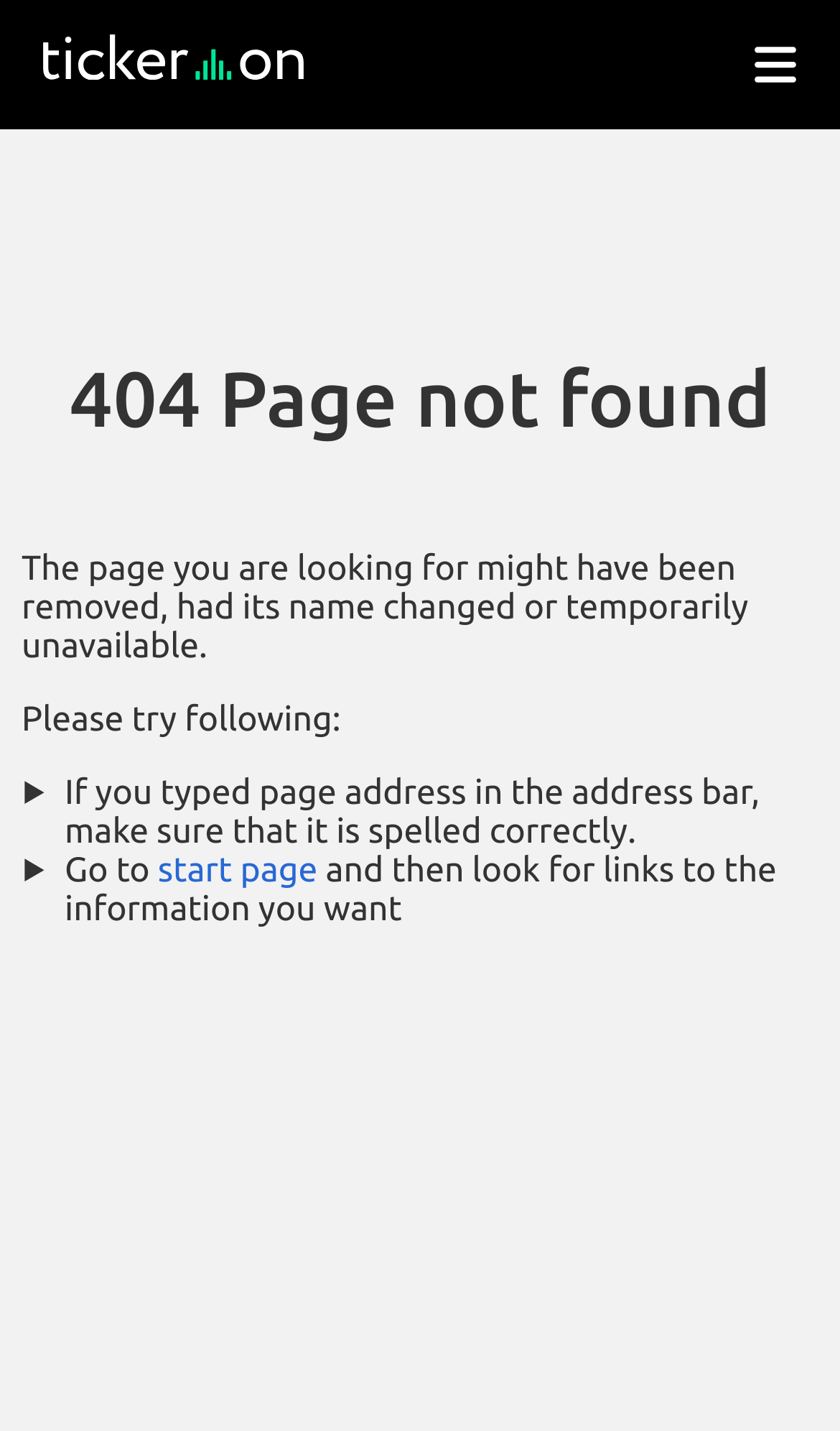What is the alternative action suggested?
Please use the image to provide an in-depth answer to the question.

The webpage suggests going to the start page and then looking for links to the information the user wants, as an alternative action to find the desired content.